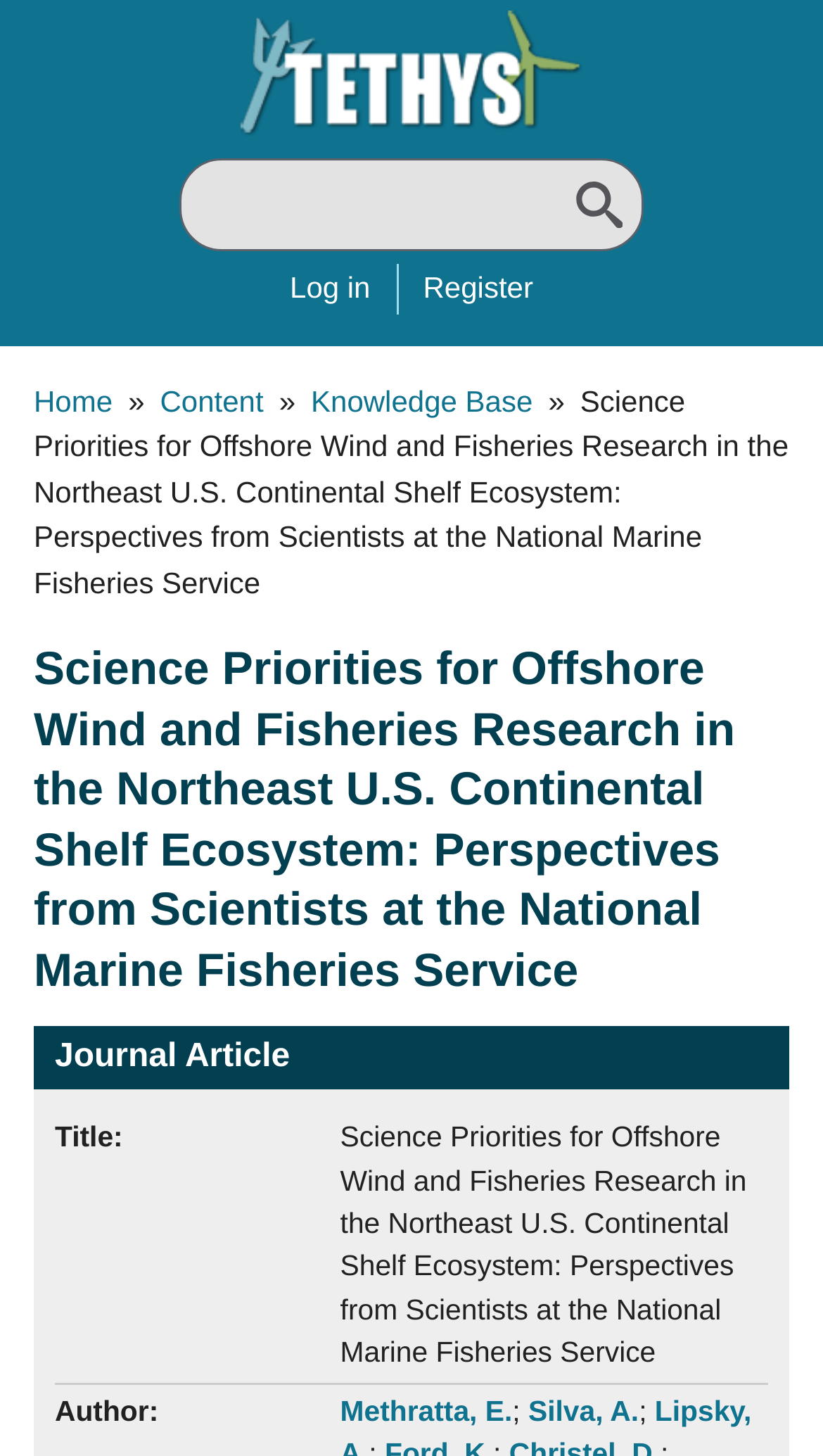Respond to the following question with a brief word or phrase:
Who are the authors of the journal article?

Methratta, E. and Silva, A.